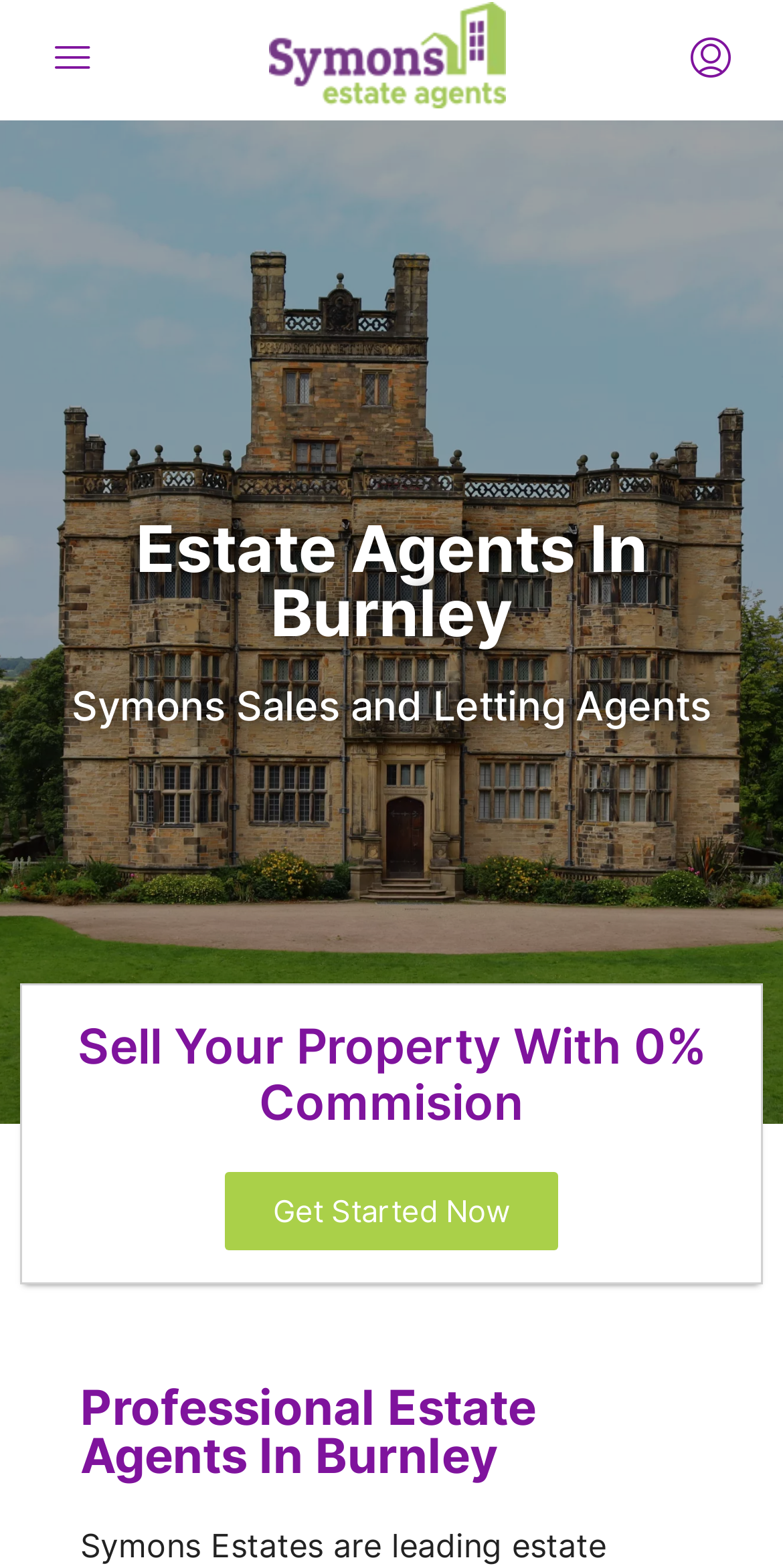What is the commission rate for selling a property?
Based on the image, please offer an in-depth response to the question.

The commission rate for selling a property can be found in the heading 'Sell Your Property With 0% Commision' which is located in the middle of the webpage.